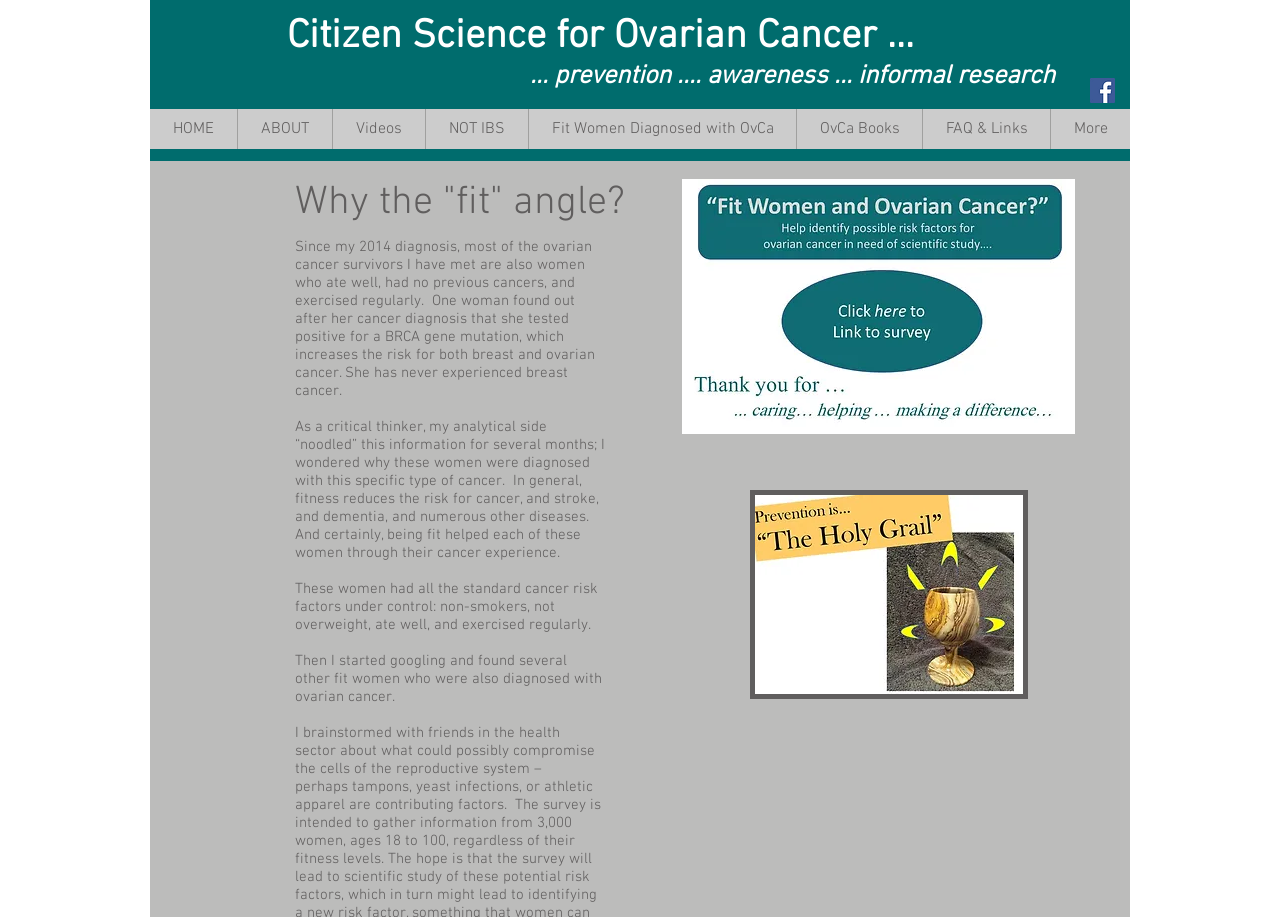Highlight the bounding box coordinates of the element you need to click to perform the following instruction: "Read about Fit Women Diagnosed with OvCa."

[0.412, 0.119, 0.622, 0.162]